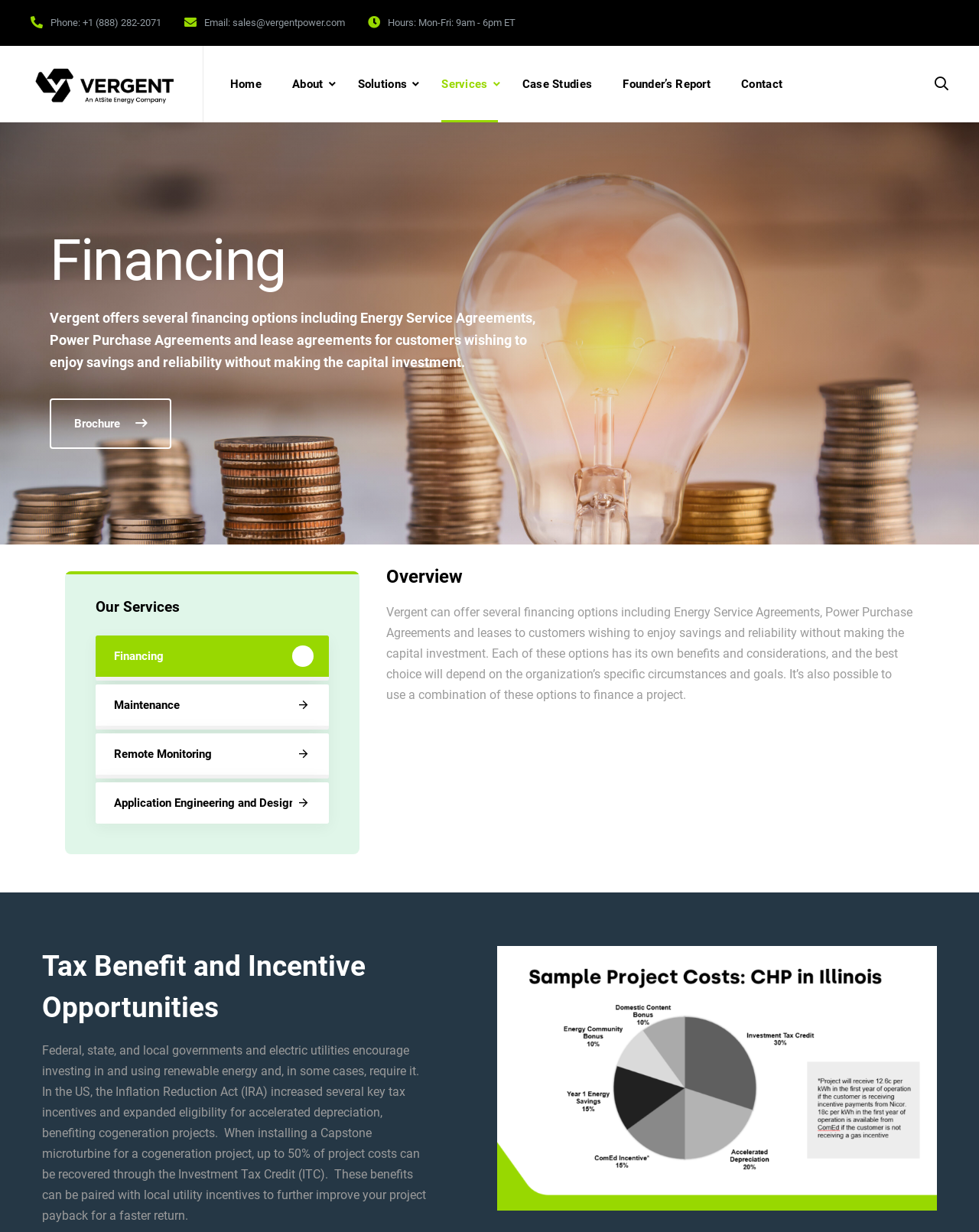Please specify the bounding box coordinates of the region to click in order to perform the following instruction: "Learn about Vergent's services".

[0.098, 0.484, 0.336, 0.501]